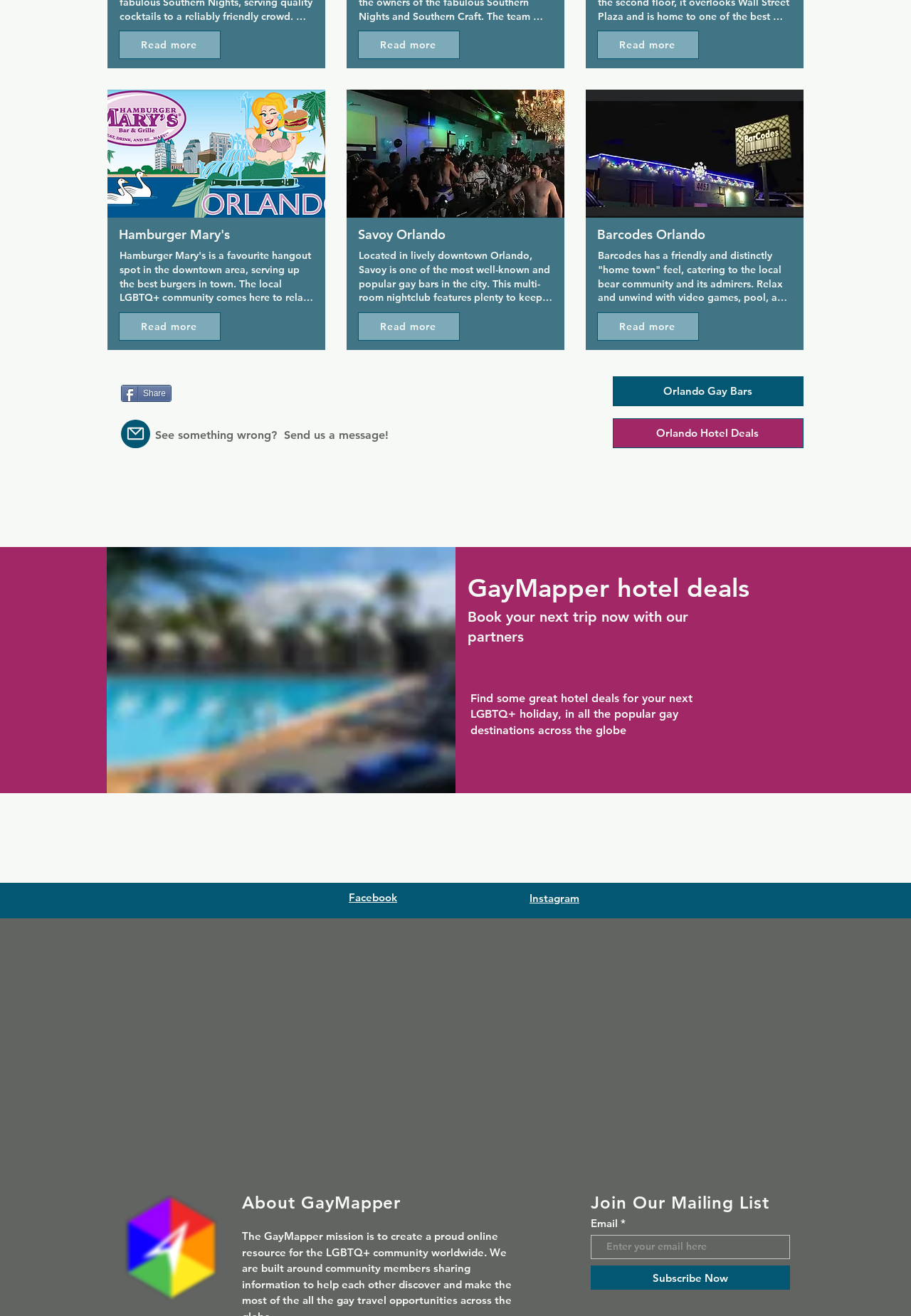Please identify the bounding box coordinates of the element that needs to be clicked to perform the following instruction: "Share this page".

[0.133, 0.292, 0.188, 0.305]